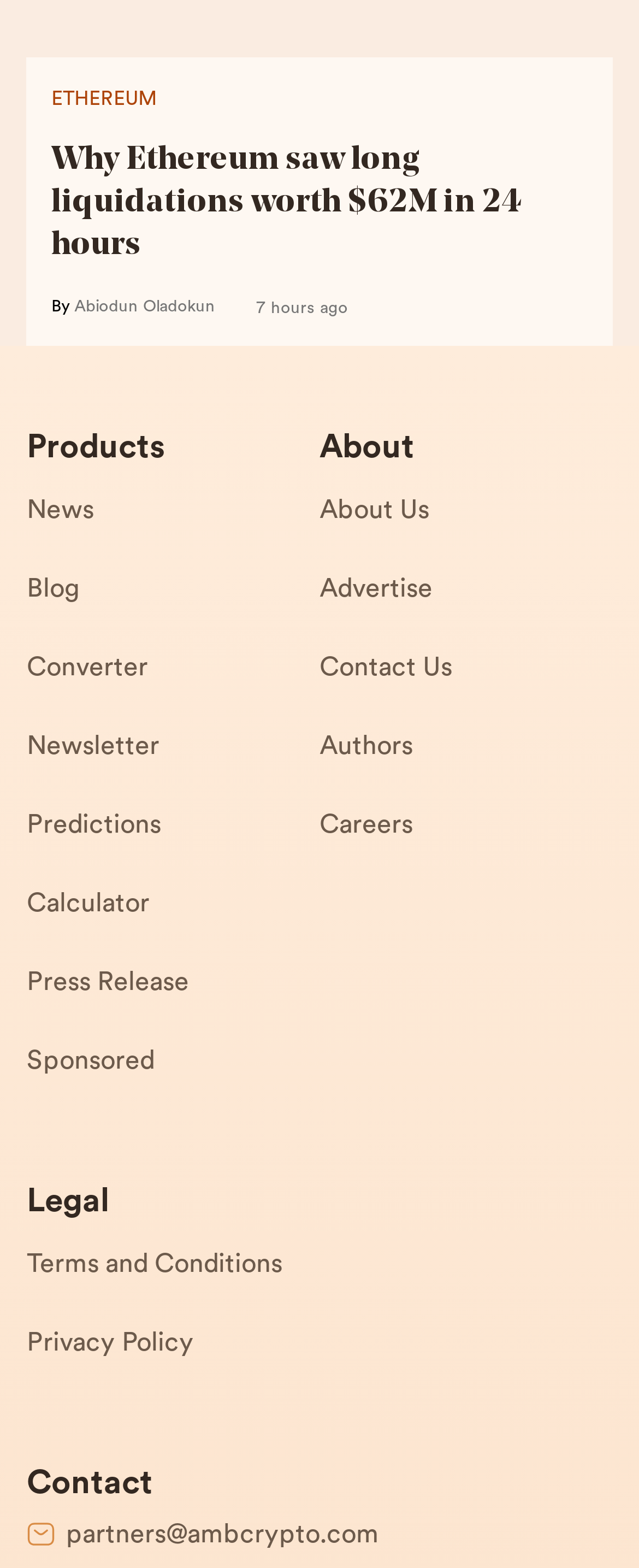Provide a short answer to the following question with just one word or phrase: Who is the author of the article?

Abiodun Oladokun